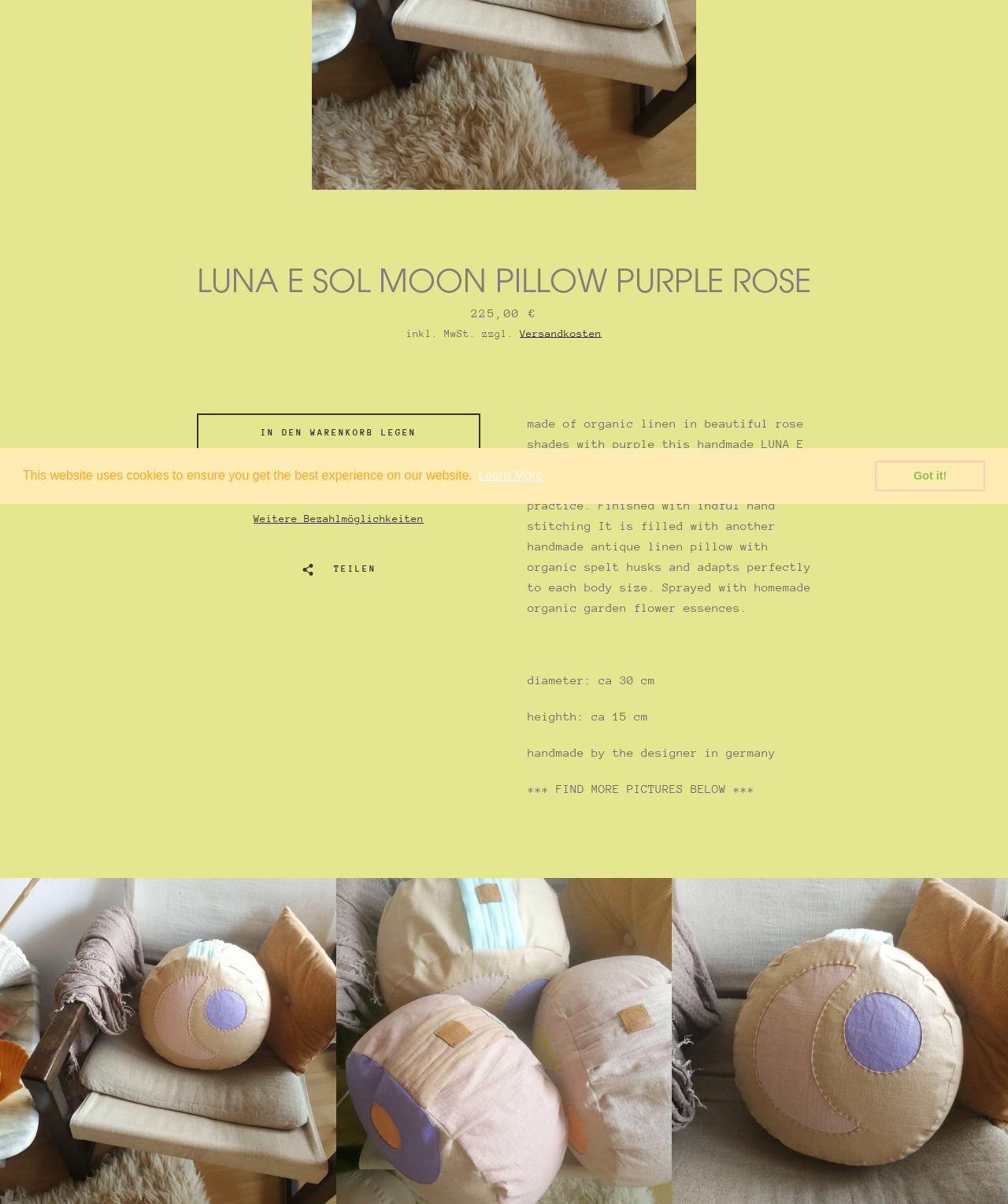Find and provide the bounding box coordinates for the UI element described here: "Teilen Auf Facebook teilen". The coordinates should be given as four float numbers between 0 and 1: [left, top, right, bottom].

[0.316, 0.451, 0.355, 0.484]